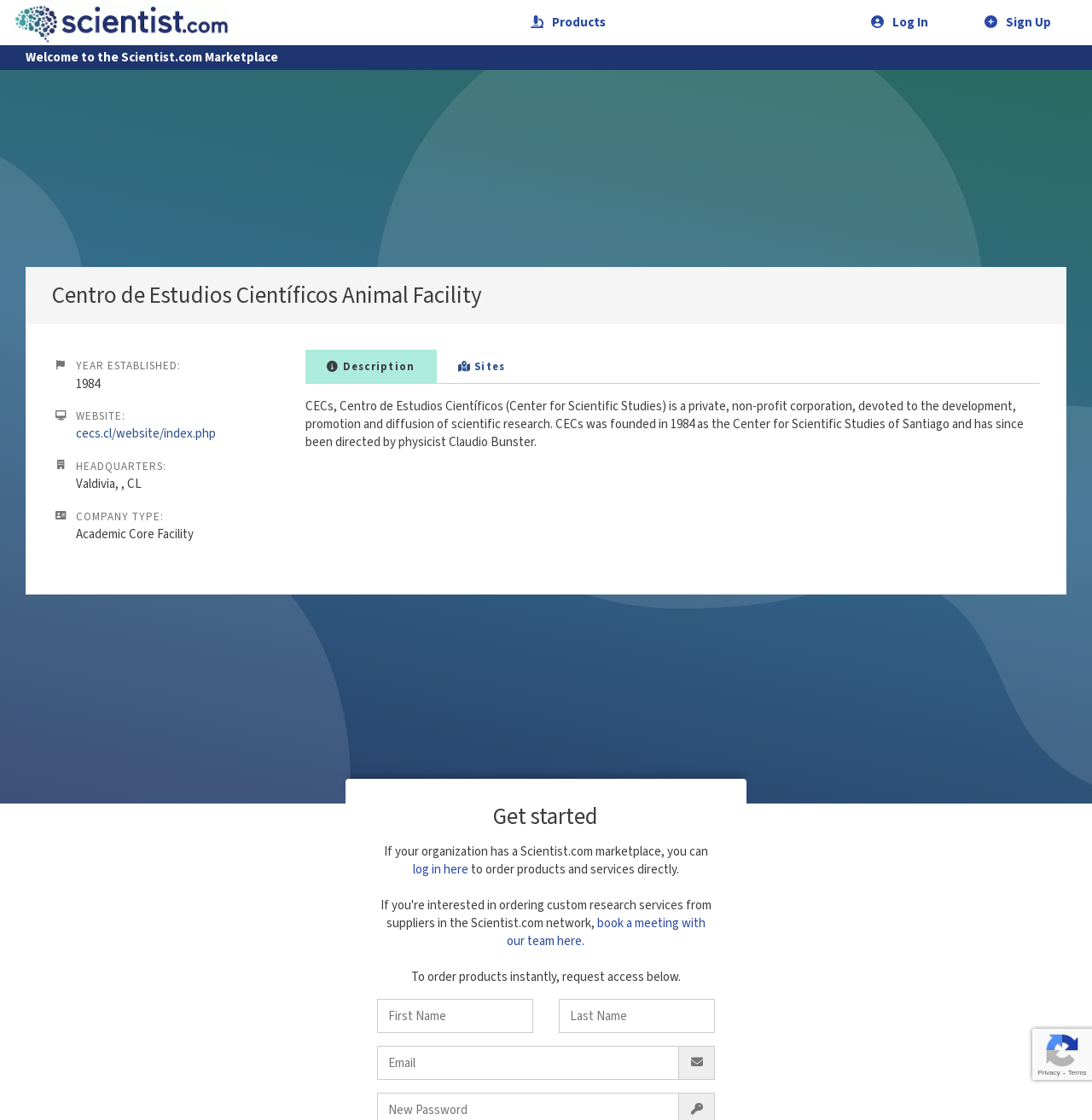Determine the bounding box coordinates of the clickable region to follow the instruction: "Click on Public Marketplace".

[0.012, 0.001, 0.276, 0.039]